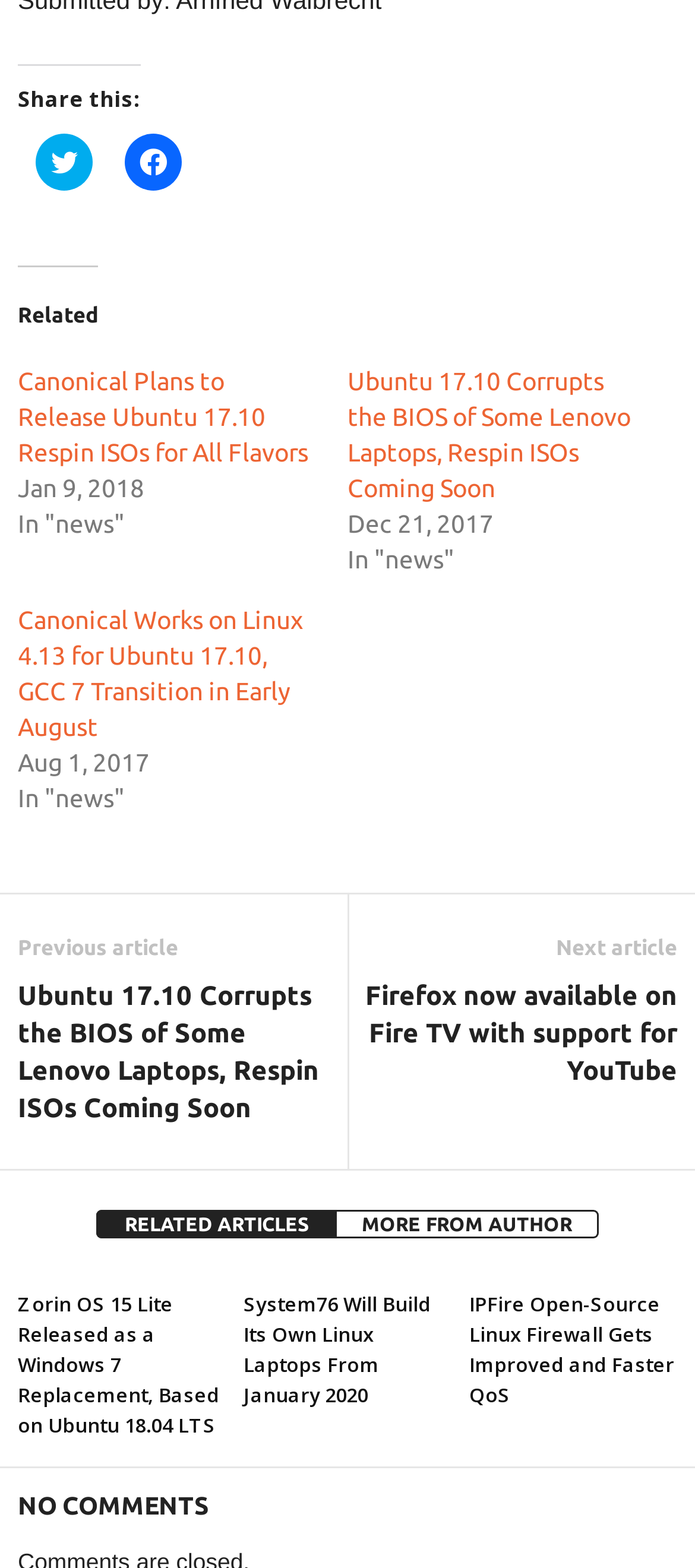Please find the bounding box coordinates of the element that you should click to achieve the following instruction: "View previous article". The coordinates should be presented as four float numbers between 0 and 1: [left, top, right, bottom].

[0.026, 0.597, 0.256, 0.612]